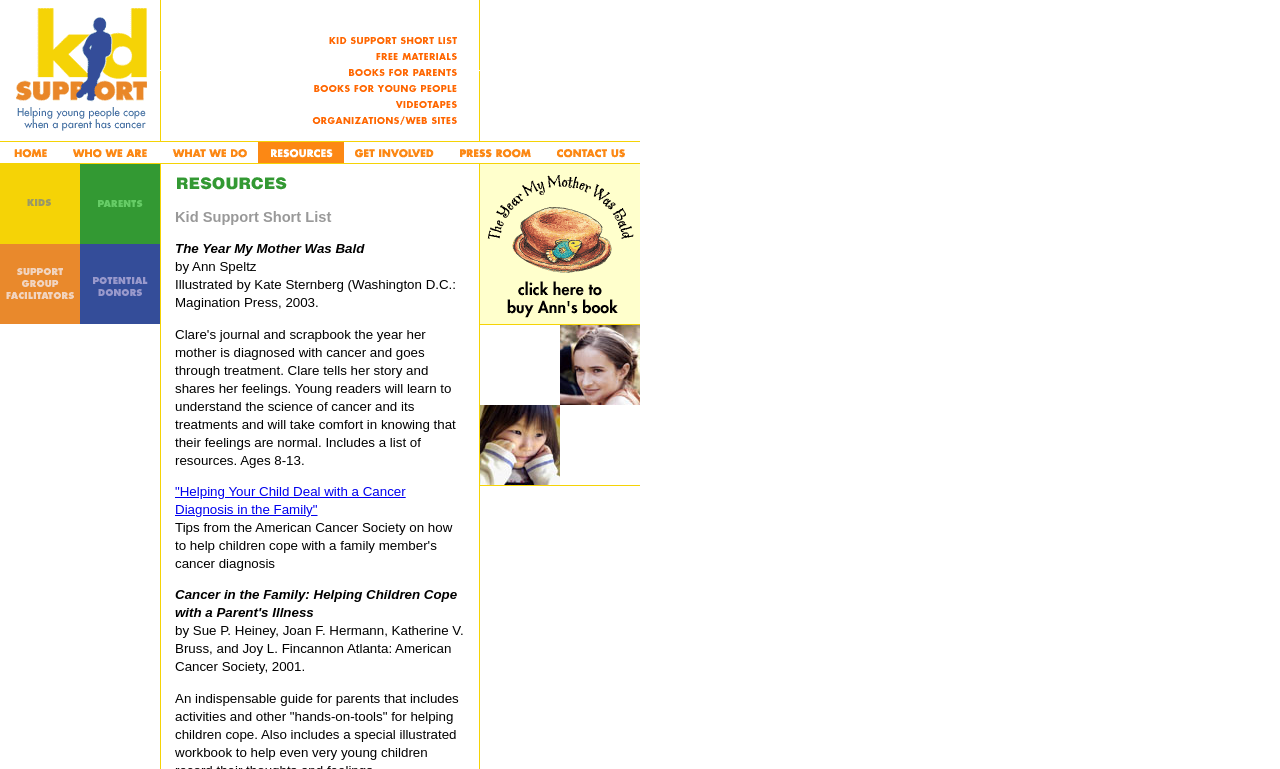Write an extensive caption that covers every aspect of the webpage.

The webpage is titled "Kid Support" and has a layout divided into several sections. At the top, there is a table with three columns, each containing an image. Below this table, there is another table with six columns, each containing a link and an image. 

To the right of these tables, there is a larger table with multiple rows and columns. Each cell in this table contains a link and an image. The links are arranged in a grid-like pattern, with five rows and six columns. 

At the bottom of the page, there is a large image that spans the entire width of the page. Above this image, there is a smaller table with two columns, each containing a link and an image. 

Throughout the page, there are a total of 15 images and 15 links, all of which are arranged in a structured and organized manner. The layout is dense, with many elements packed into a relatively small space.